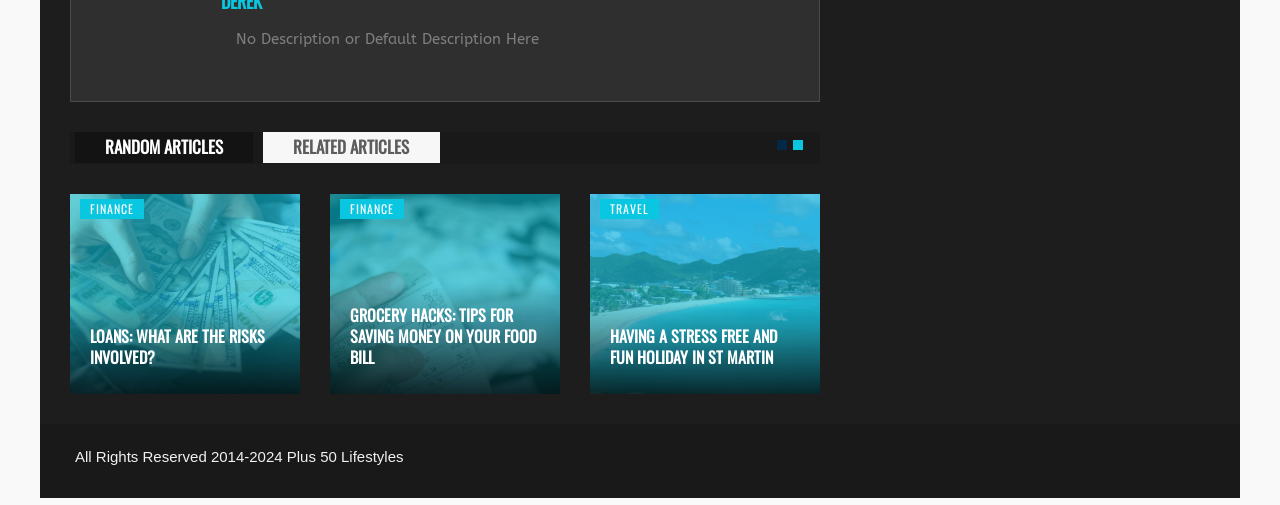What is the category of the first article?
Please look at the screenshot and answer in one word or a short phrase.

FINANCE